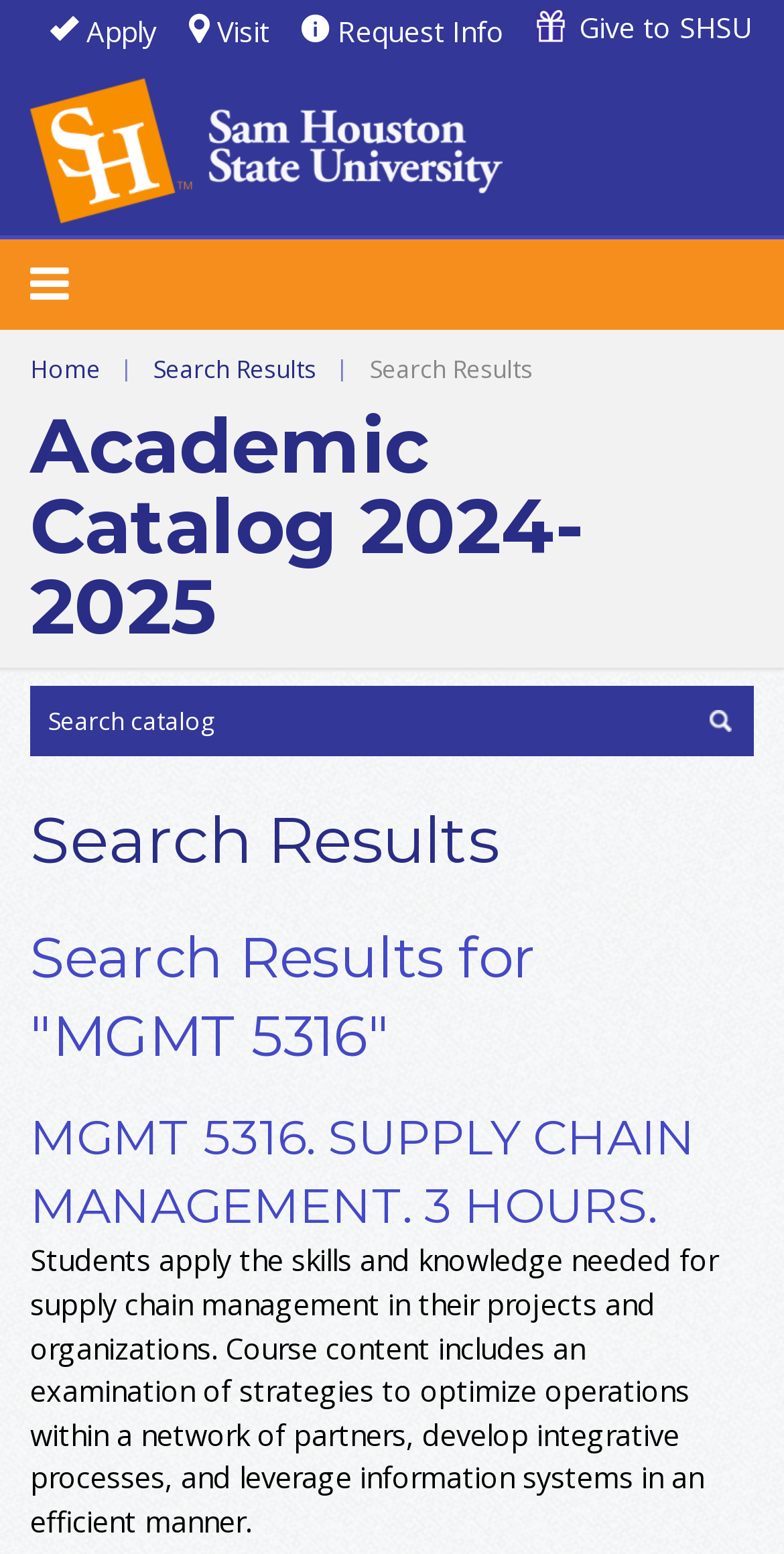Please specify the bounding box coordinates in the format (top-left x, top-left y, bottom-right x, bottom-right y), with all values as floating point numbers between 0 and 1. Identify the bounding box of the UI element described by: name="search" placeholder="Search catalog" title="Search Catalog"

[0.038, 0.441, 0.962, 0.487]